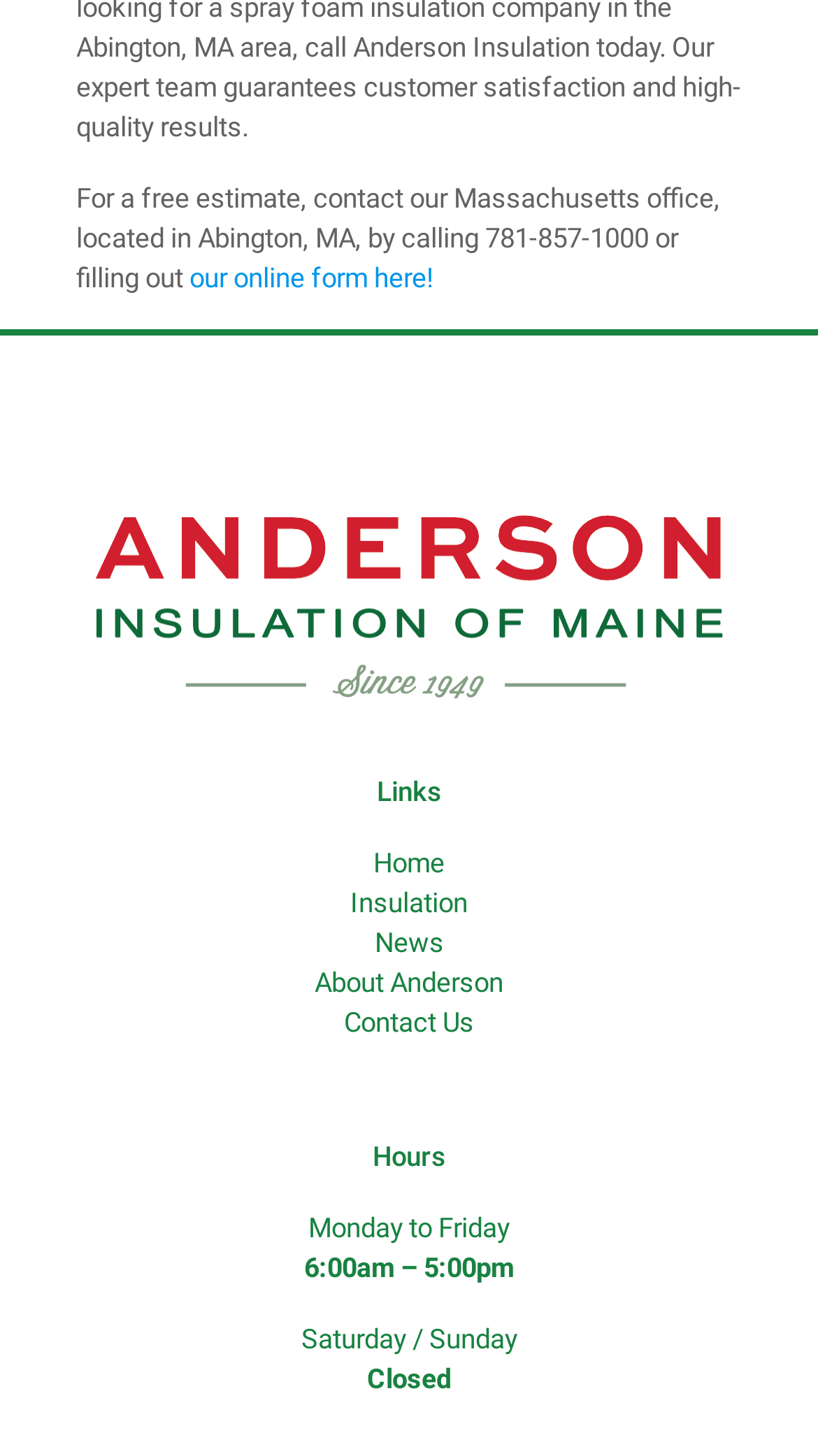Given the description our online form here!, predict the bounding box coordinates of the UI element. Ensure the coordinates are in the format (top-left x, top-left y, bottom-right x, bottom-right y) and all values are between 0 and 1.

[0.231, 0.18, 0.529, 0.202]